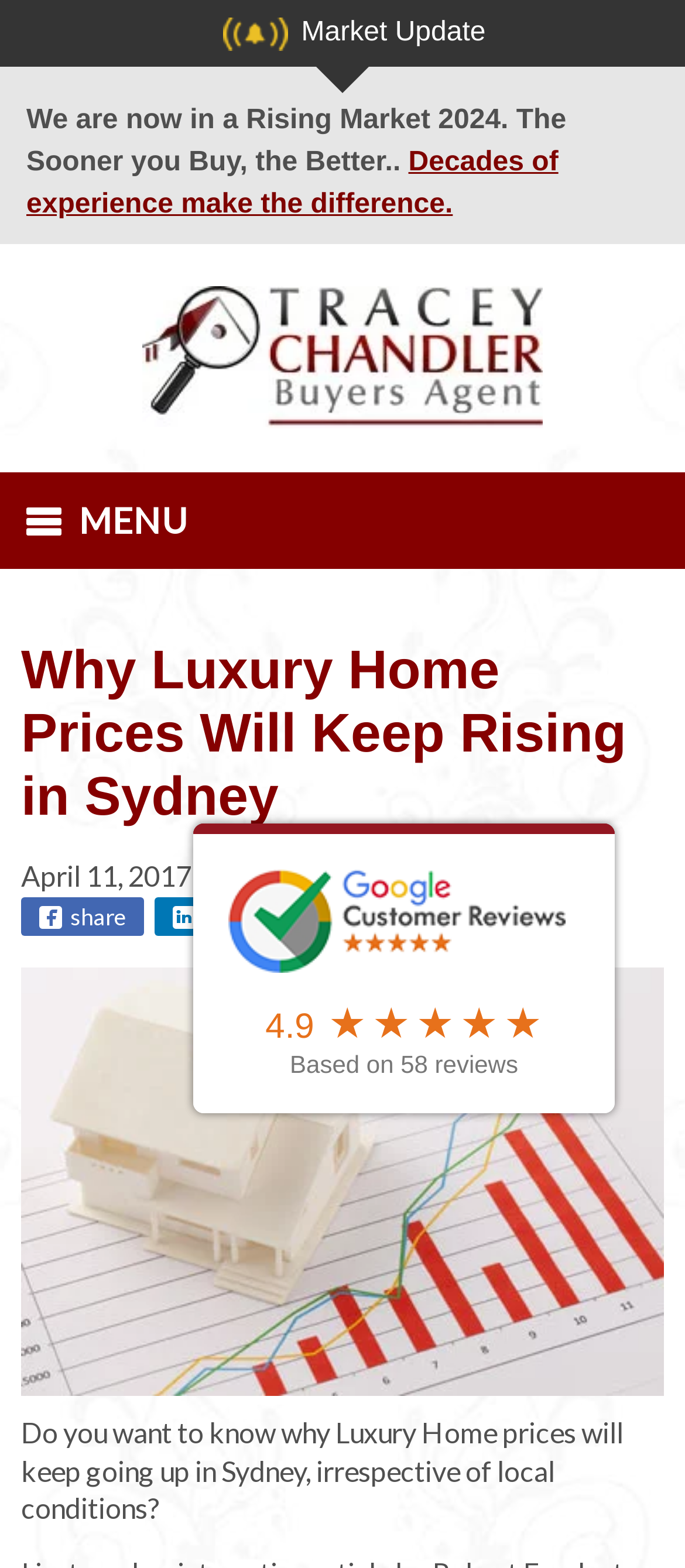Identify the bounding box for the described UI element: "share".

[0.031, 0.572, 0.21, 0.596]